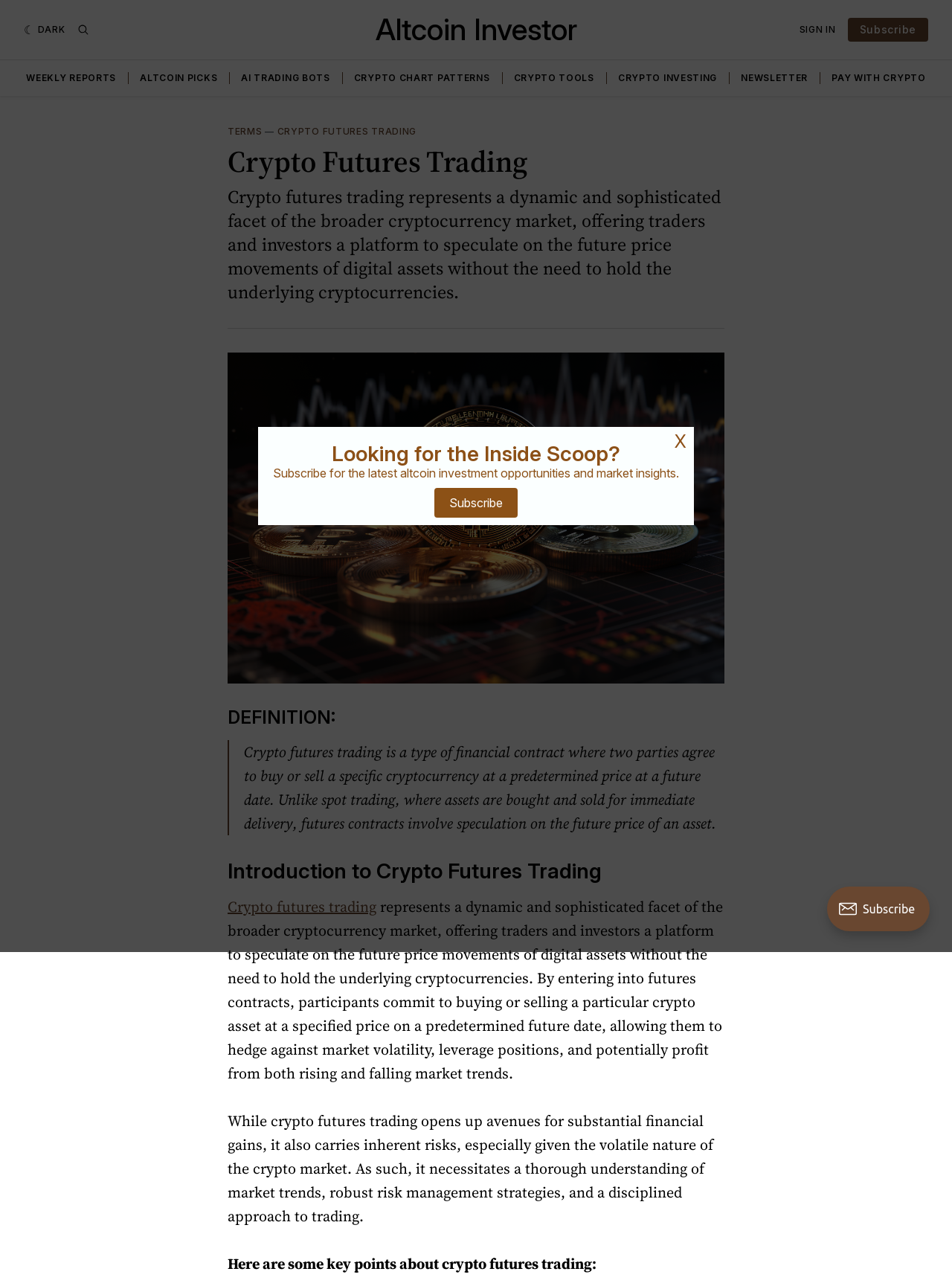Construct a comprehensive description capturing every detail on the webpage.

This webpage is about crypto futures trading, a type of financial contract where two parties agree to buy or sell a specific cryptocurrency at a predetermined price at a future date. At the top right corner, there is a button to toggle between light and dark modes. Next to it, there is a search button with a magnifying glass icon. 

On the top left, there is a heading "Looking for the Inside Scoop?" followed by a subscription invitation and a "Subscribe" button. Below this section, there are several links to different topics, including "Altcoin Investor", "Weekly Reports", "Altcoin Picks", and more.

The main content of the page is divided into sections. The first section has a heading "Crypto Futures Trading" and a brief introduction to the topic. Below this, there is a figure with an image related to crypto futures trading. 

The next section has a heading "DEFINITION:" and a blockquote with a detailed definition of crypto futures trading. This is followed by a section with a heading "Introduction to Crypto Futures Trading" and a link to "Crypto futures trading". 

The page also contains several paragraphs of text that explain the concept of crypto futures trading, its benefits, and risks. The text is divided into sections with headings, and there are no images in the main content area. At the bottom right corner, there is an iframe with a portal trigger.